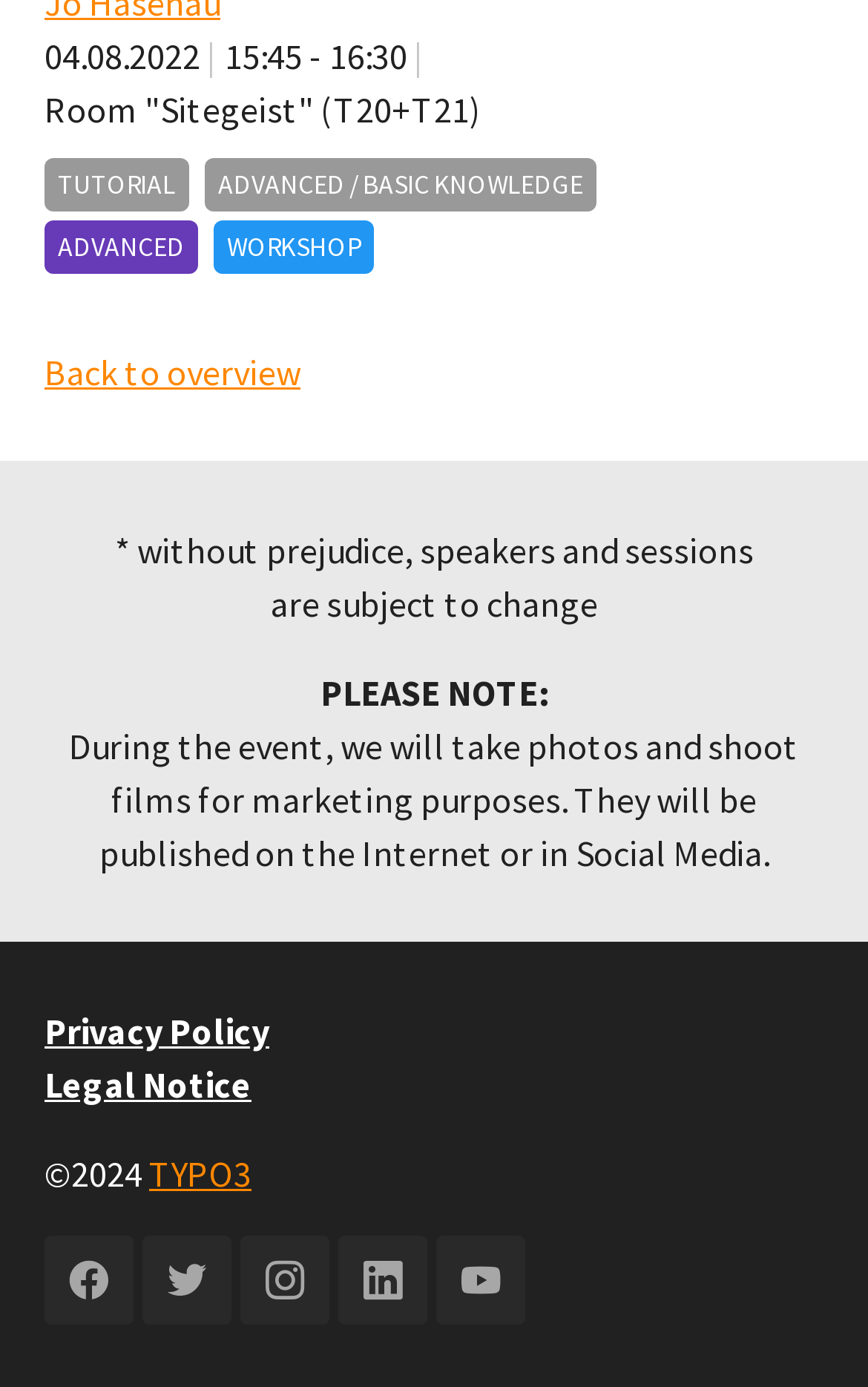Determine the bounding box coordinates for the clickable element required to fulfill the instruction: "visit TYPO3 website". Provide the coordinates as four float numbers between 0 and 1, i.e., [left, top, right, bottom].

[0.172, 0.83, 0.29, 0.862]